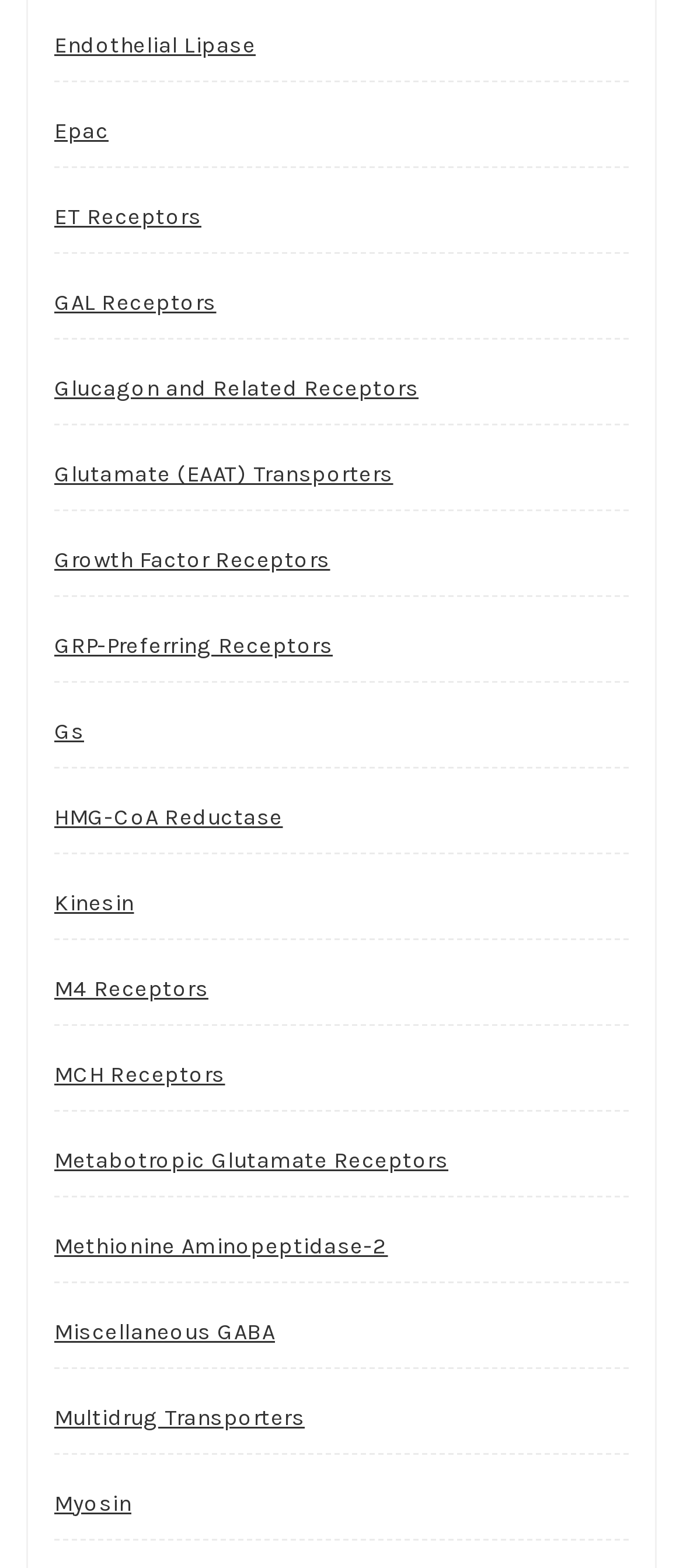Please find the bounding box coordinates (top-left x, top-left y, bottom-right x, bottom-right y) in the screenshot for the UI element described as follows: MCH Receptors

[0.079, 0.663, 0.329, 0.708]